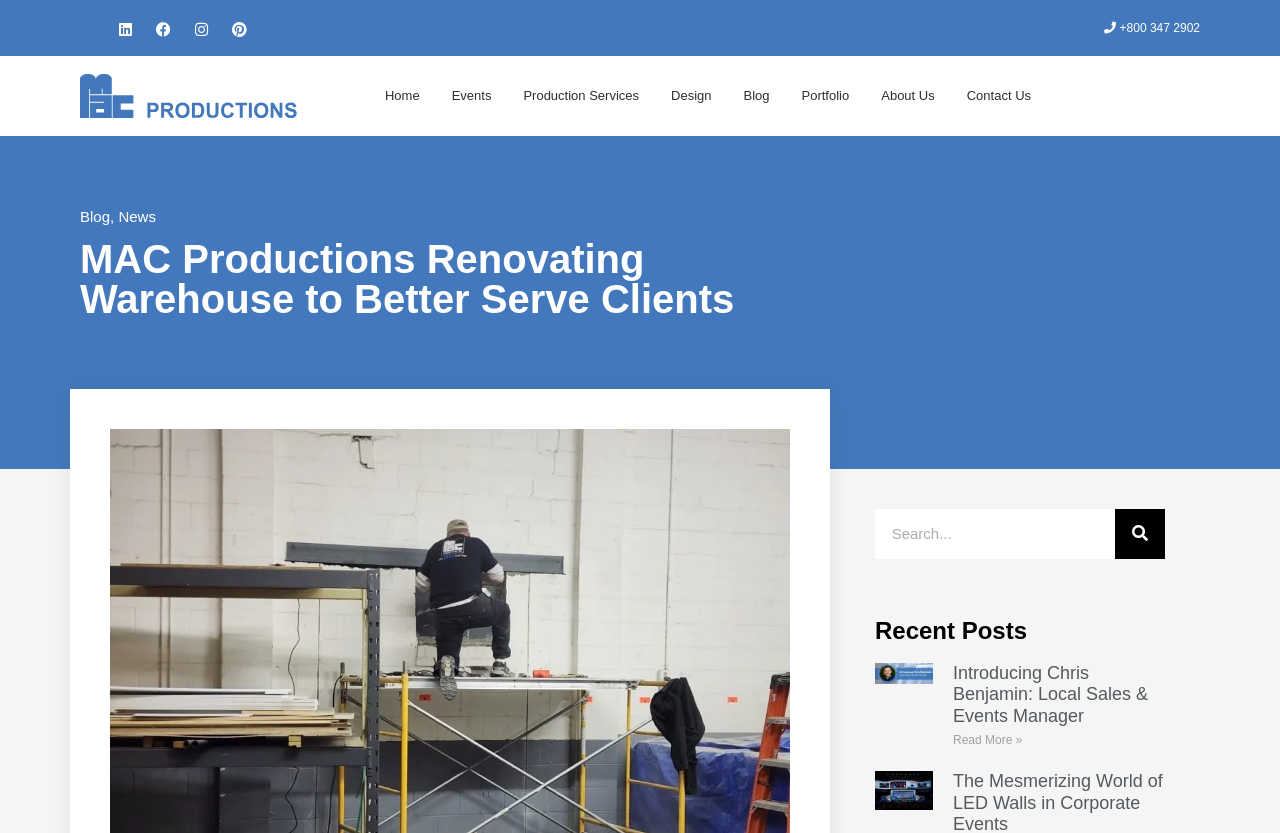Please specify the bounding box coordinates of the area that should be clicked to accomplish the following instruction: "Read the blog post about Chris Benjamin". The coordinates should consist of four float numbers between 0 and 1, i.e., [left, top, right, bottom].

[0.745, 0.795, 0.897, 0.871]